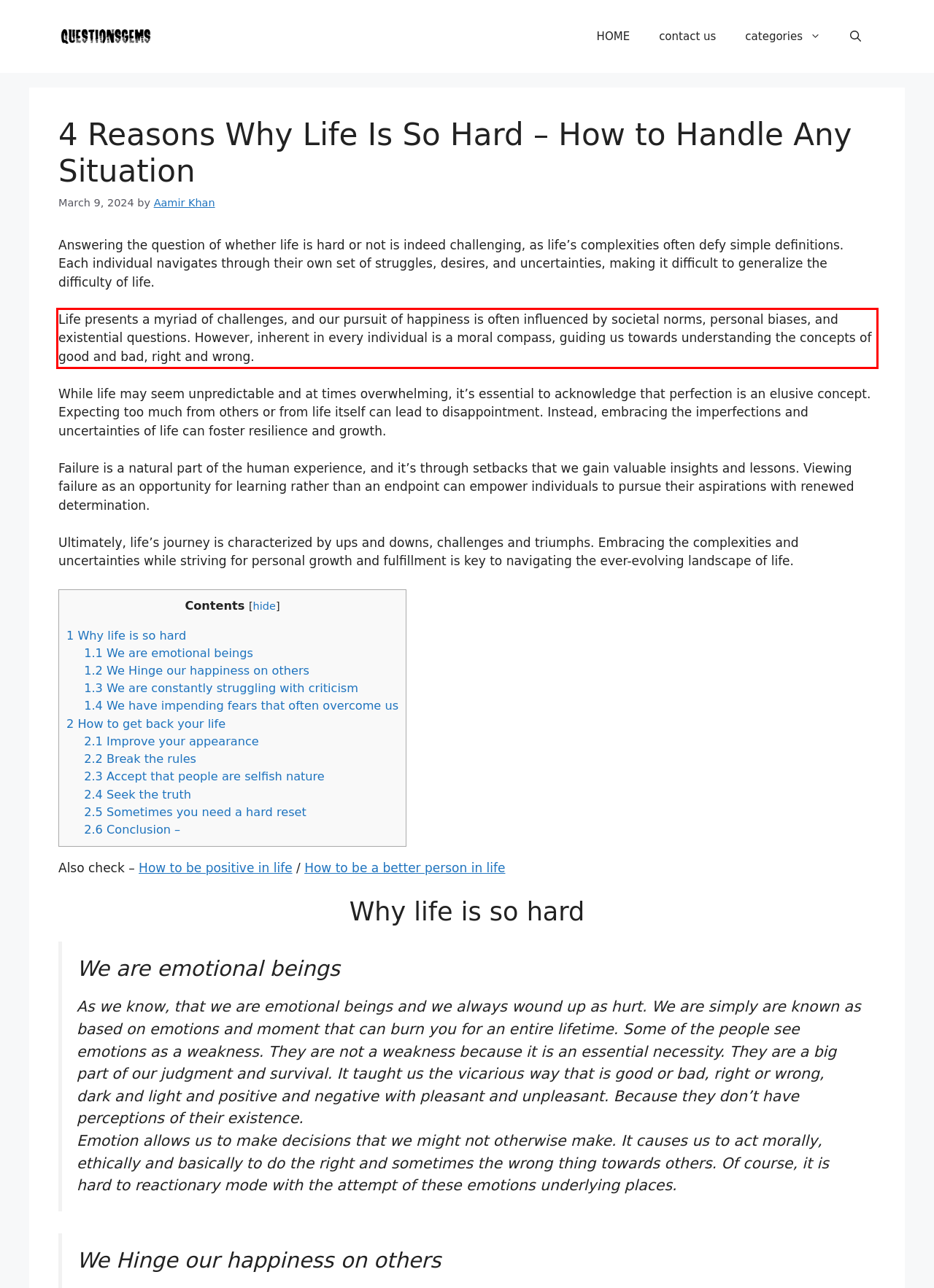Examine the screenshot of the webpage, locate the red bounding box, and perform OCR to extract the text contained within it.

Life presents a myriad of challenges, and our pursuit of happiness is often influenced by societal norms, personal biases, and existential questions. However, inherent in every individual is a moral compass, guiding us towards understanding the concepts of good and bad, right and wrong.